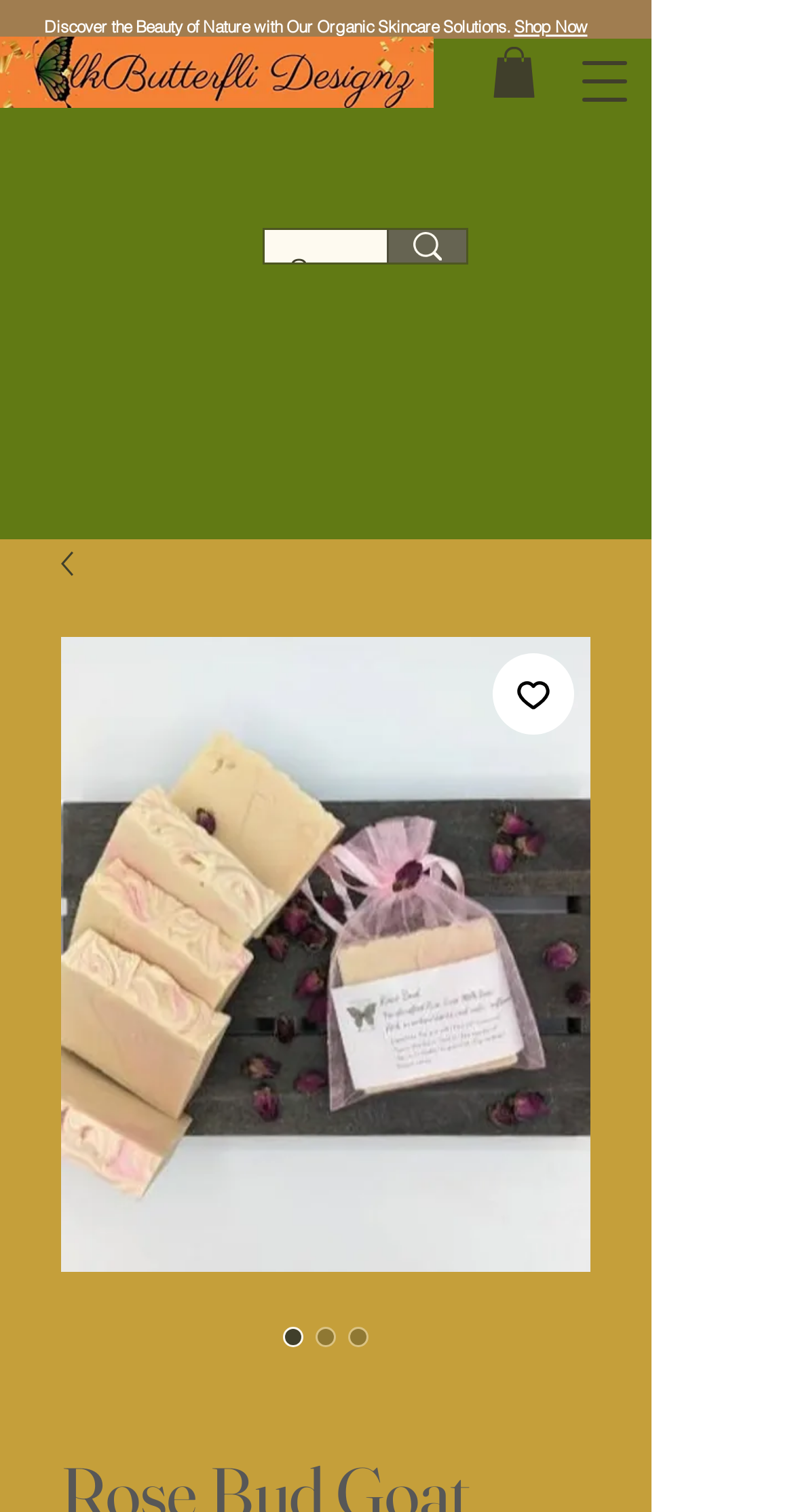What is the call-to-action button below the main product image?
Utilize the information in the image to give a detailed answer to the question.

Below the main product image, I found a button with the text 'Add to Wishlist' which is a call-to-action button.